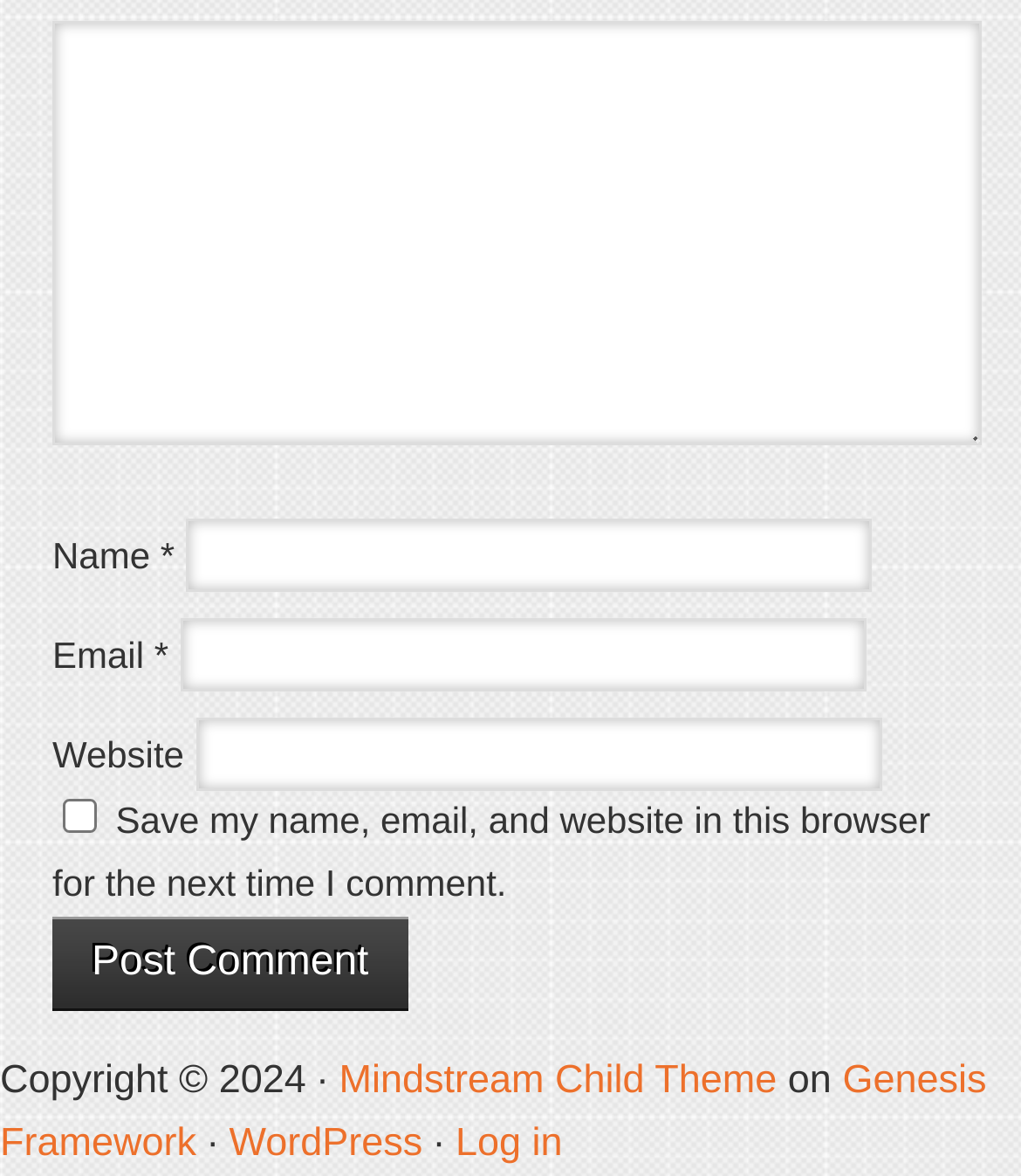Find and indicate the bounding box coordinates of the region you should select to follow the given instruction: "Read about us".

None